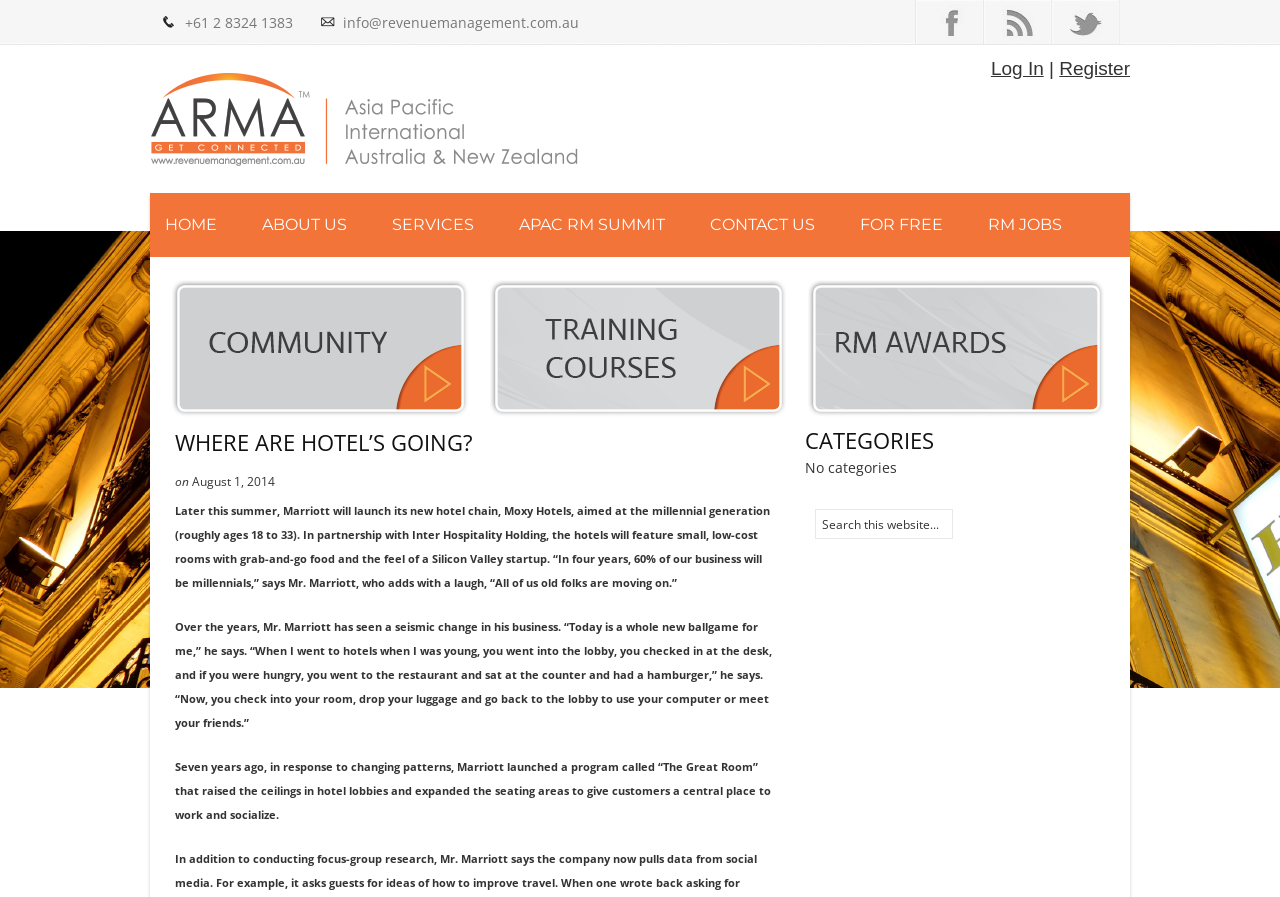Locate the bounding box coordinates of the clickable region to complete the following instruction: "Click the 'HOME' link."

[0.117, 0.215, 0.181, 0.287]